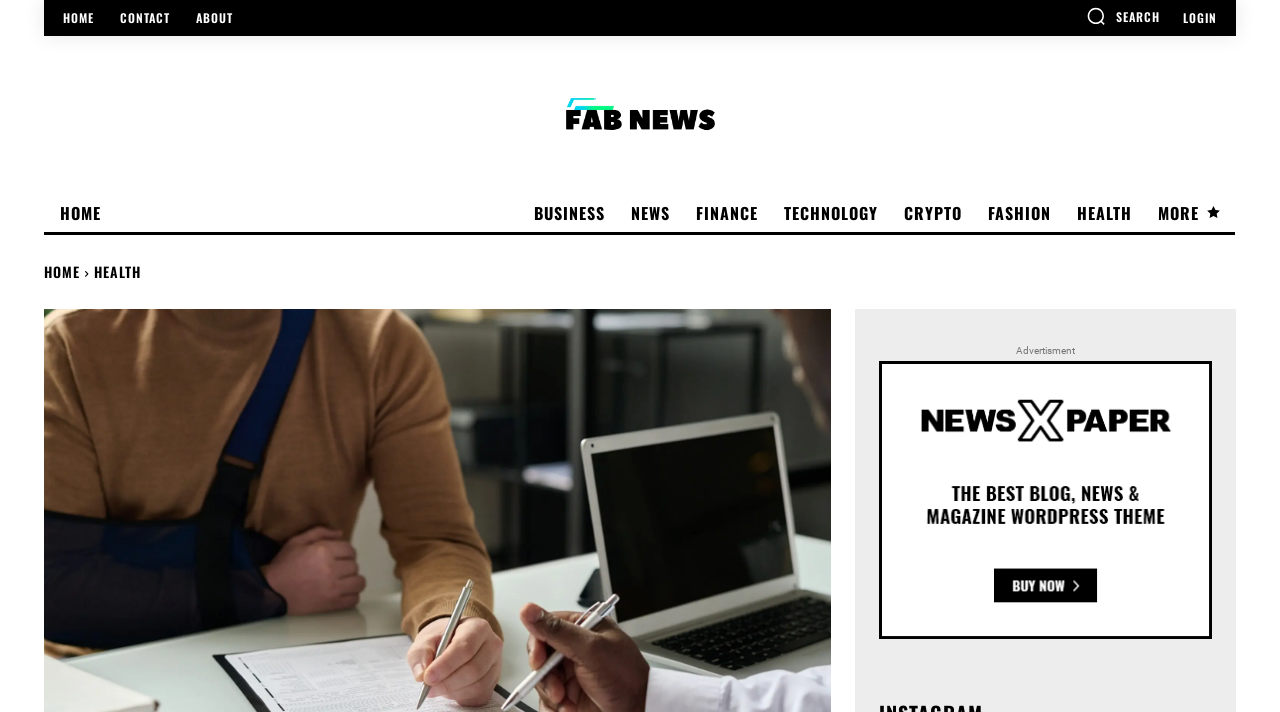Please specify the bounding box coordinates of the element that should be clicked to execute the given instruction: 'view health articles'. Ensure the coordinates are four float numbers between 0 and 1, expressed as [left, top, right, bottom].

[0.829, 0.272, 0.892, 0.326]